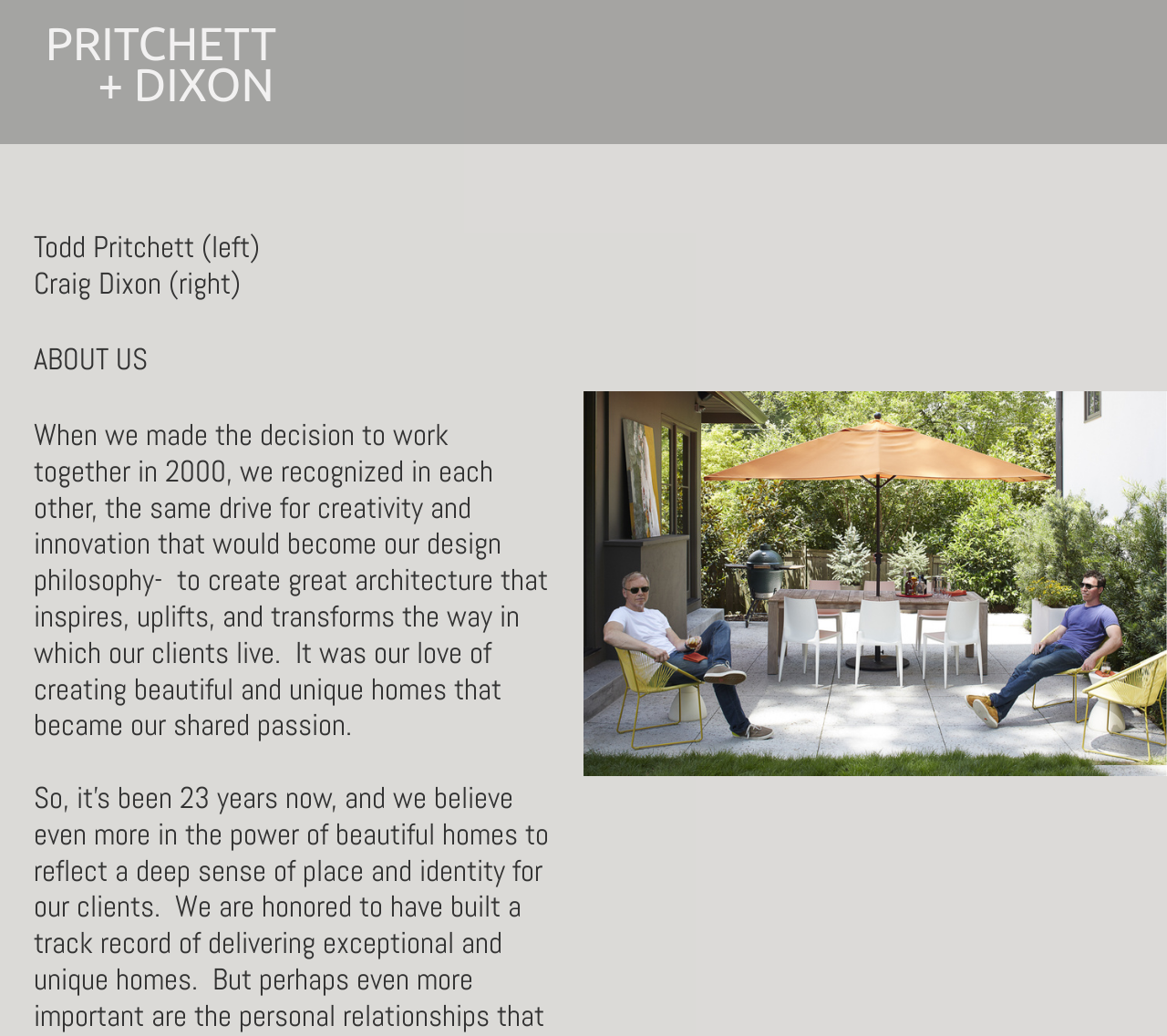Identify the bounding box for the described UI element. Provide the coordinates in (top-left x, top-left y, bottom-right x, bottom-right y) format with values ranging from 0 to 1: PRITCHETT + DIXON

[0.039, 0.017, 0.237, 0.11]